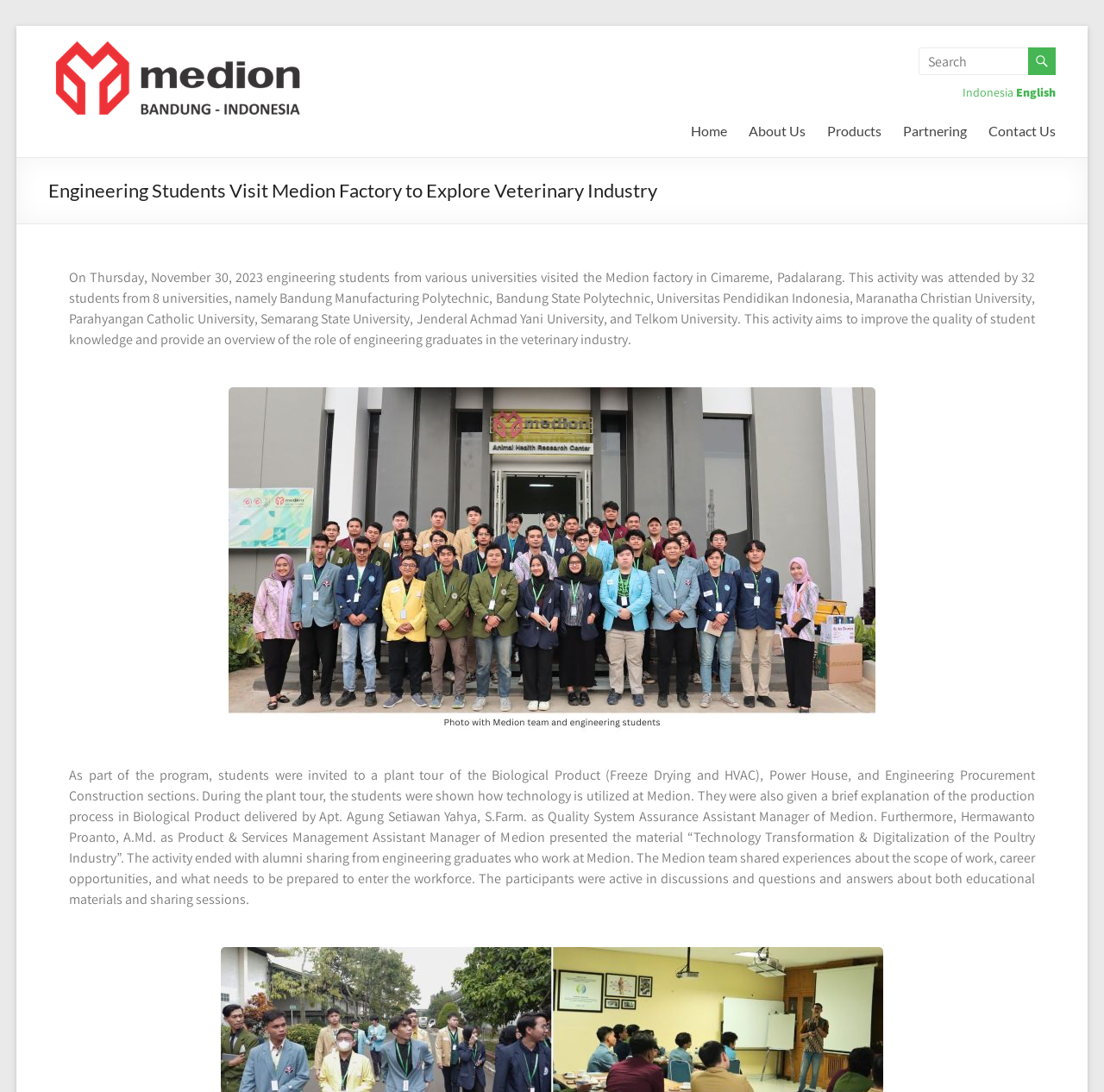What is the name of the person who explained the production process?
Using the picture, provide a one-word or short phrase answer.

Apt. Agung Setiawan Yahya